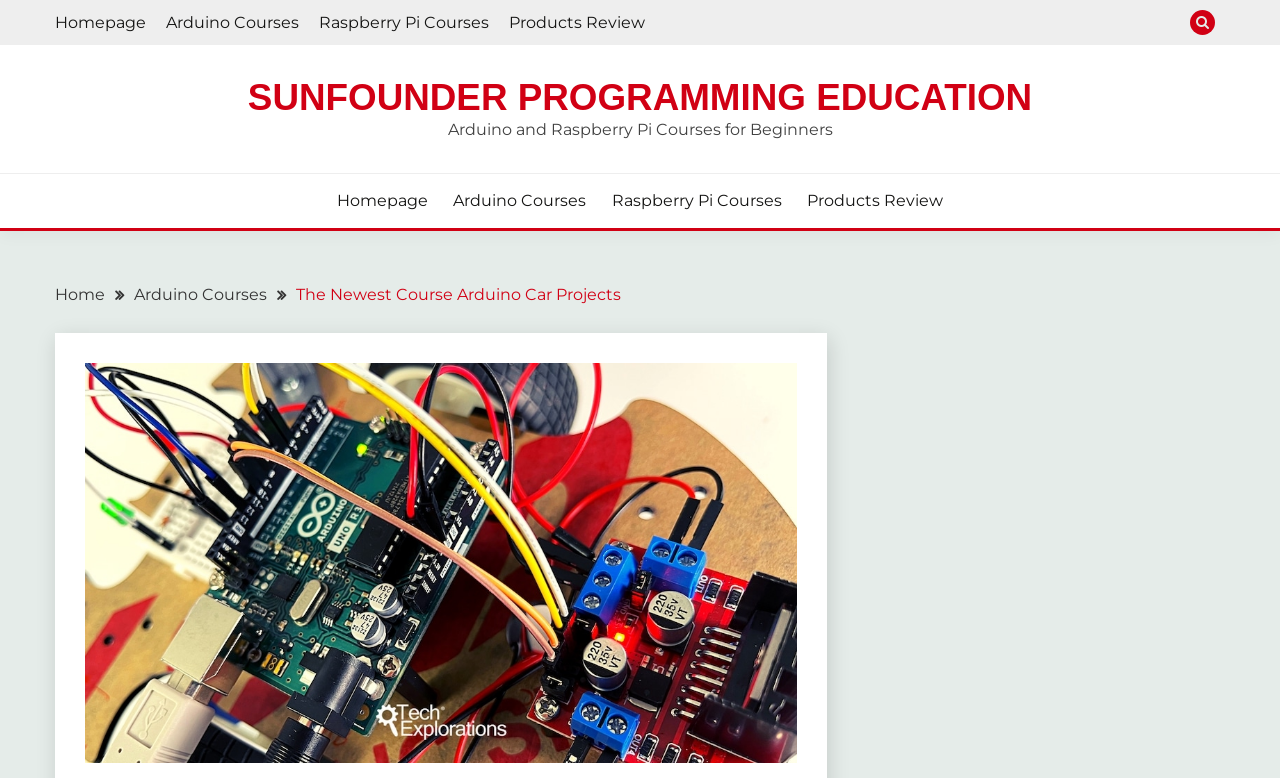Provide an in-depth caption for the elements present on the webpage.

The webpage is focused on SunFounder Programming Education, specifically highlighting Arduino Car Projects. At the top left, there are four links: "Homepage", "Arduino Courses", "Raspberry Pi Courses", and "Products Review", which are evenly spaced and aligned horizontally. 

To the right of these links, there is a button with an icon represented by '\uf002'. Below the top links, there is a prominent link "SUNFOUNDER PROGRAMMING EDUCATION" that spans across most of the width of the page. 

Underneath, there is a static text "Arduino and Raspberry Pi Courses for Beginners" centered on the page. Below this text, there are four more links: "Homepage", "Arduino Courses", "Raspberry Pi Courses", and "Products Review", which are again evenly spaced and aligned horizontally.

On the top right, there is a navigation section labeled "Breadcrumbs" that contains three links: "Home", "Arduino Courses", and "The Newest Course Arduino Car Projects". Below this navigation section, there is a large figure that occupies most of the remaining page space, but its content is not specified.